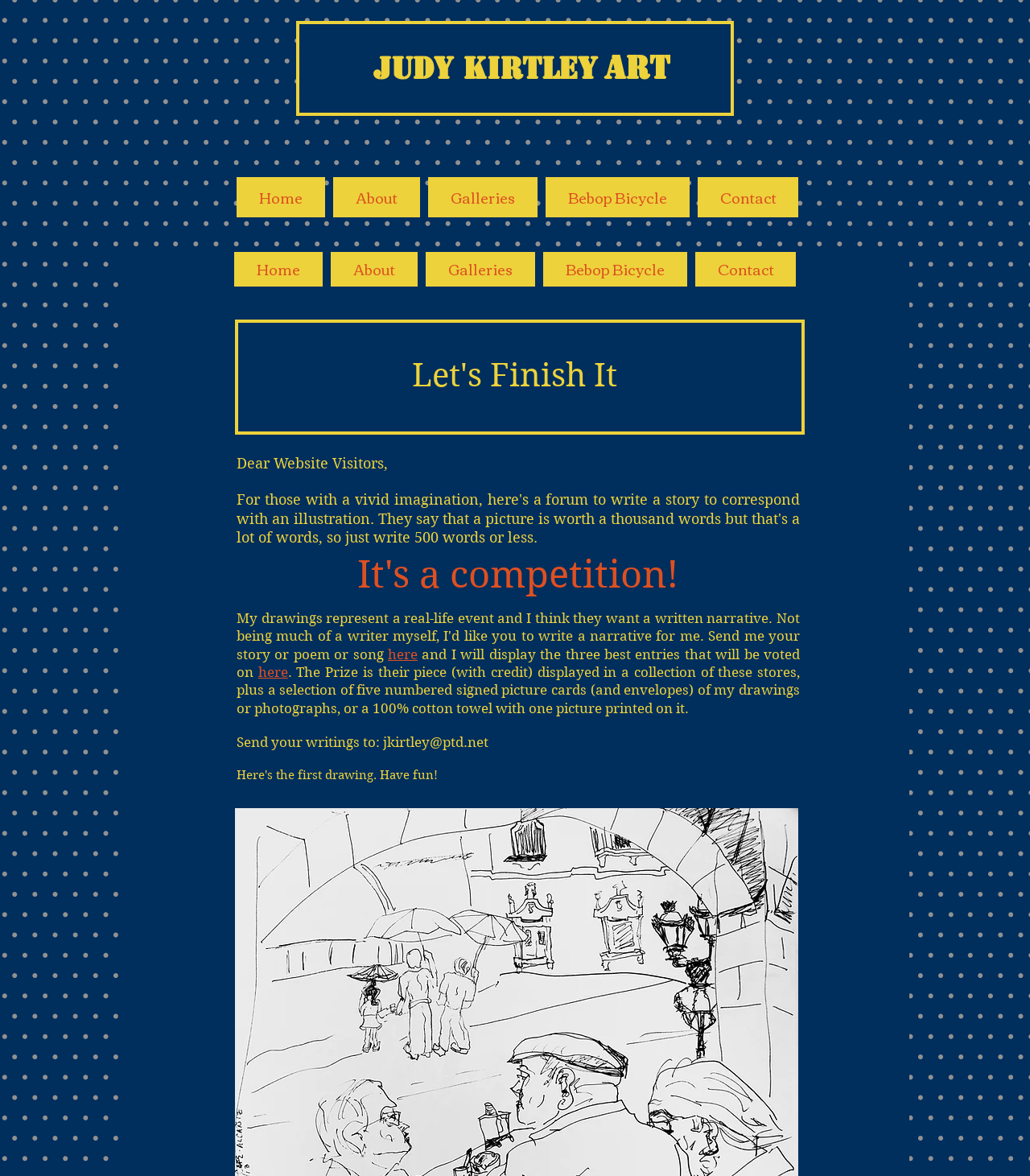Construct a thorough caption encompassing all aspects of the webpage.

The webpage is titled "Let's Finish | judykirtleyart-photo" and appears to be a personal website for Judy Kirtley, an artist. At the top of the page, there is a heading "Judy Kirtley Art" with two links, "Judy Kirtley" and "Art", positioned side by side. 

Below the heading, there are two navigation menus, both labeled "Site", with identical links: "Home", "About", "Galleries", "Bebop Bicycle", and "Contact". The first navigation menu is positioned slightly above the second one.

Further down the page, there is a heading "Let's Finish It" followed by a series of paragraphs. The first paragraph starts with "Dear Website Visitors," and is followed by a few short sentences and phrases. The text continues with a description of a contest, where visitors can submit their writings and the winner will receive a prize, which includes having their piece displayed in a collection of stores, signed picture cards, or a printed towel.

At the bottom of the page, there is a call to action, "Send your writings to:", with an email link "jkirtley@ptd.net" next to it. Overall, the webpage has a simple layout with a focus on text, and no images are immediately visible.